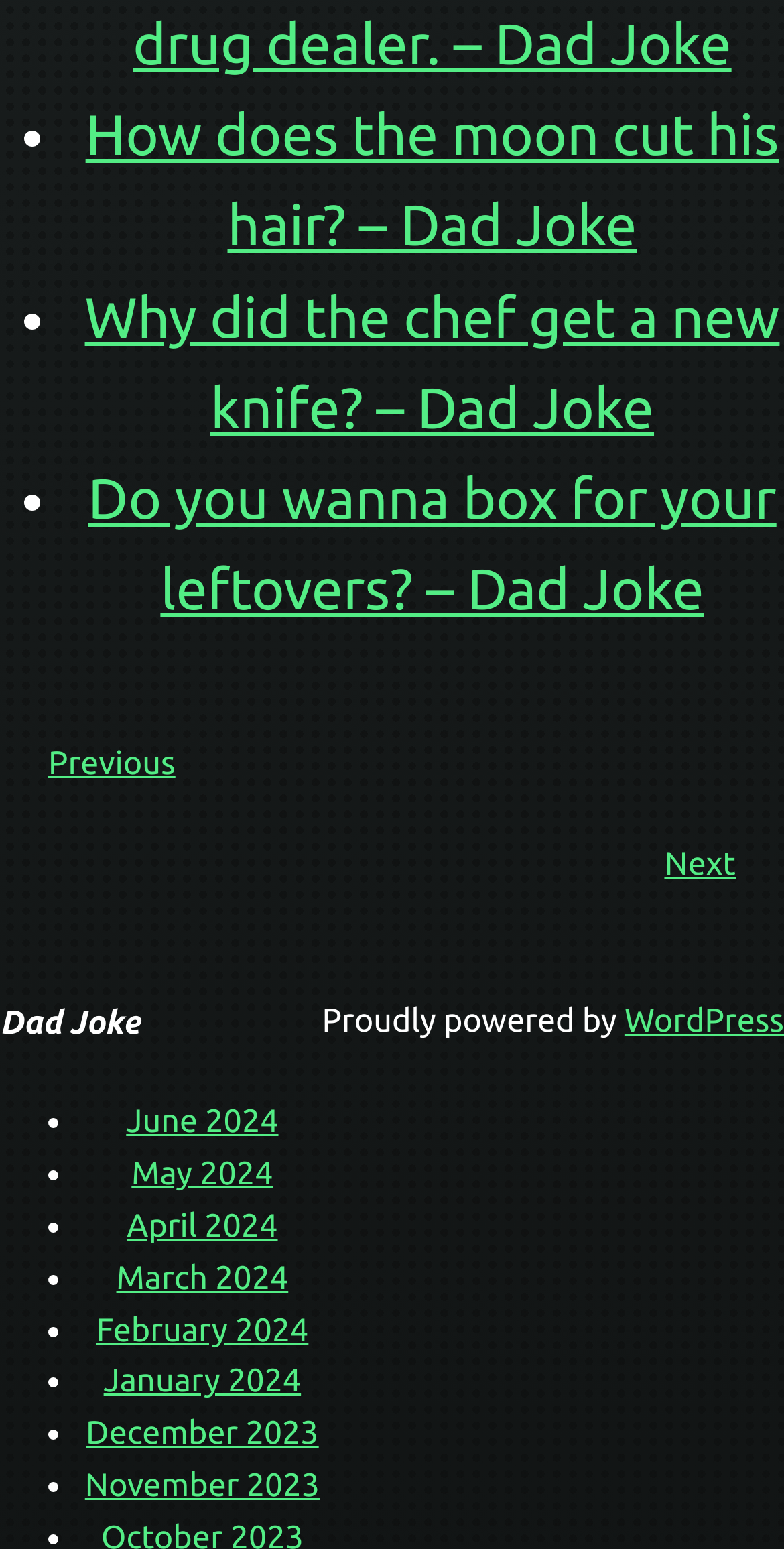Provide a one-word or short-phrase response to the question:
What is the first dad joke on the page?

How does the moon cut his hair?